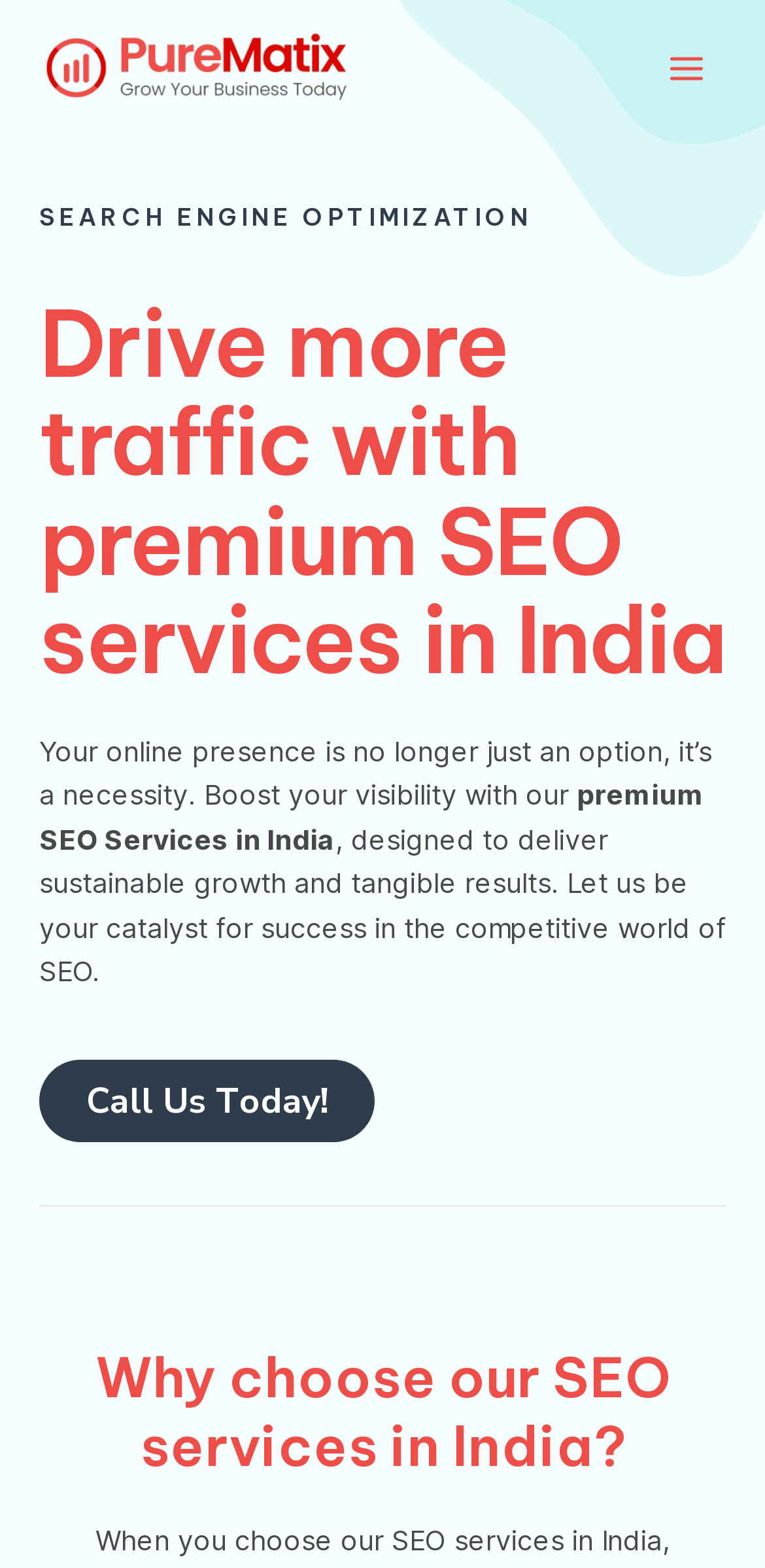What is the purpose of the SEO services?
Please describe in detail the information shown in the image to answer the question.

The purpose of the SEO services is inferred from the static text elements on the webpage, which mention 'boost your visibility' and 'drive more traffic' with their premium SEO services.